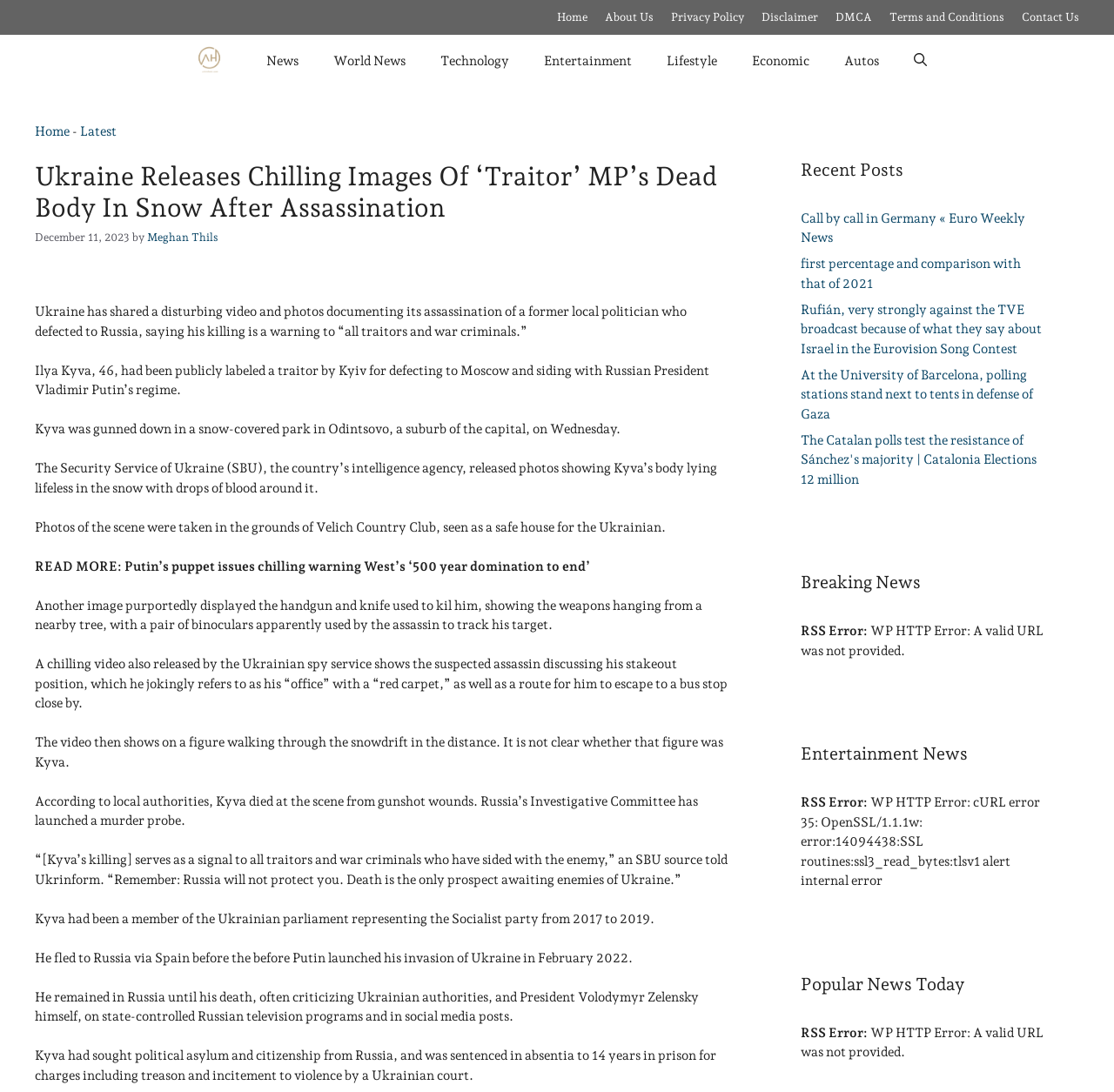Please give the bounding box coordinates of the area that should be clicked to fulfill the following instruction: "Read more about 'Putin’s puppet issues chilling warning West’s ‘500 year domination to end’'". The coordinates should be in the format of four float numbers from 0 to 1, i.e., [left, top, right, bottom].

[0.031, 0.511, 0.53, 0.525]